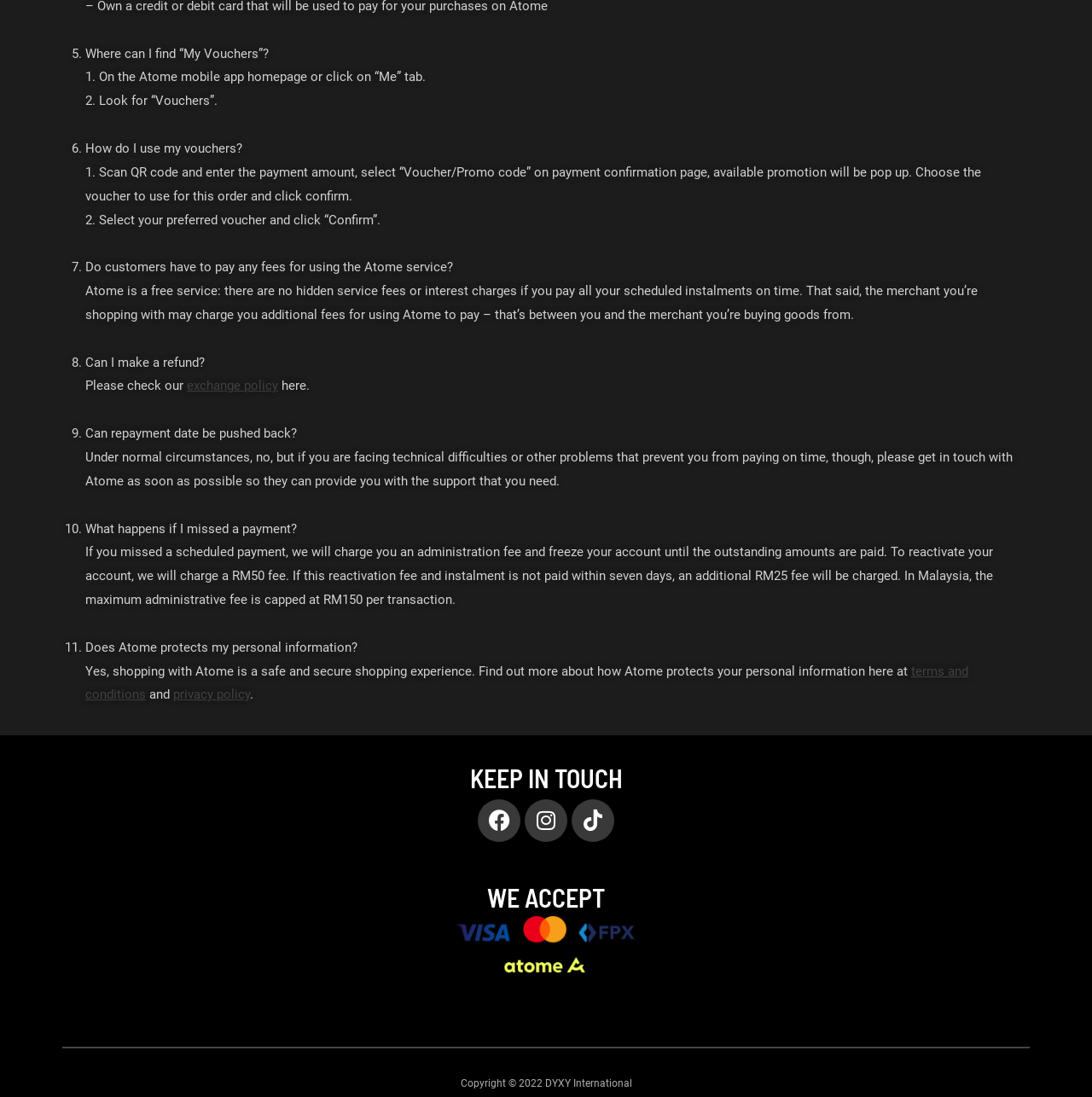Is Atome a free service?
Answer the question in a detailed and comprehensive manner.

The answer can be found in the third question of the FAQ section, which states 'Do customers have to pay any fees for using the Atome service?' and the answer is provided as 'Atome is a free service: there are no hidden service fees or interest charges if you pay all your scheduled instalments on time.'